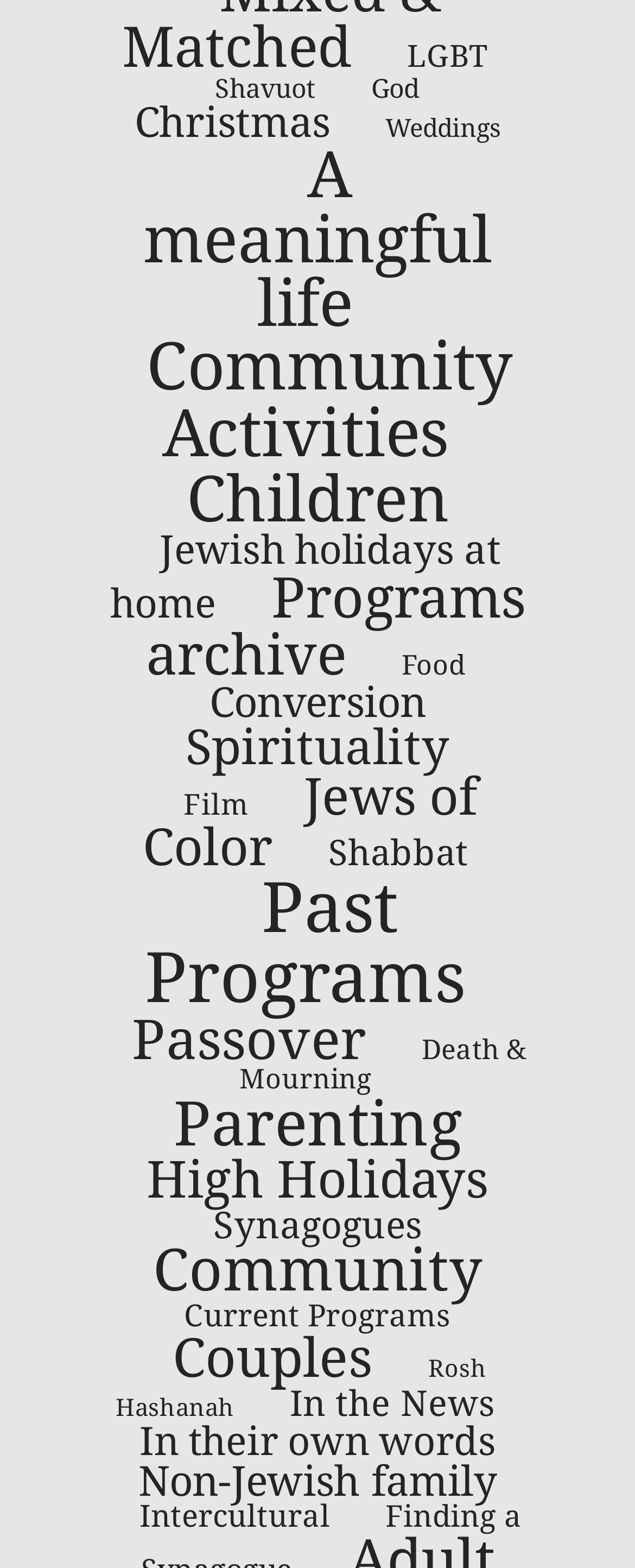Provide a one-word or short-phrase answer to the question:
Is there a topic related to parenting?

Yes